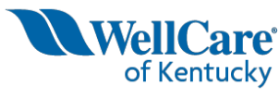What is the focus of WellCare? Analyze the screenshot and reply with just one word or a short phrase.

Helping individuals and families